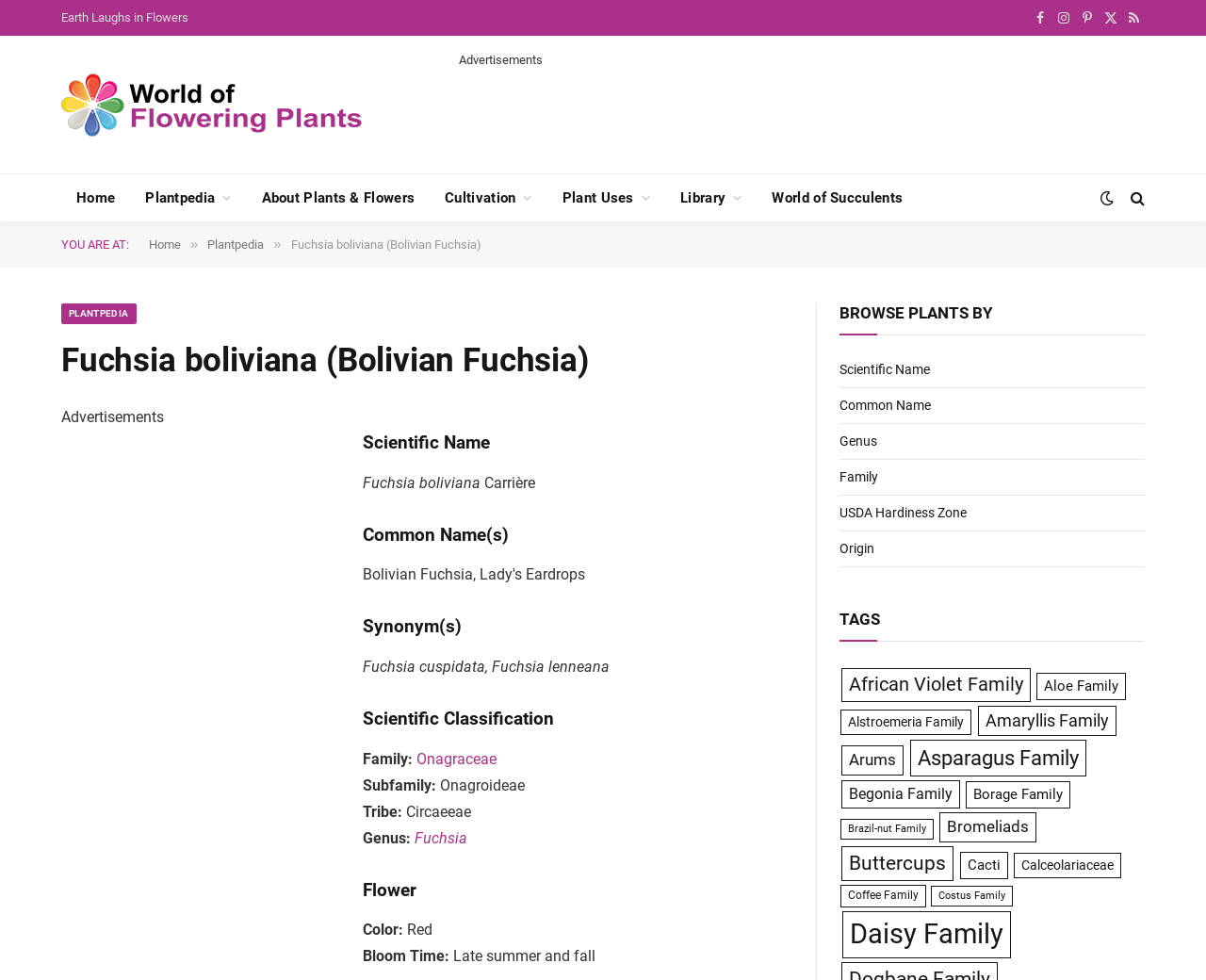Create a detailed narrative describing the layout and content of the webpage.

This webpage is about Fuchsia boliviana, also known as Bolivian Fuchsia, a medium evergreen shrub with large hairy mid-green leaves and red petioles. It grows up to 13.1 feet tall. 

At the top of the page, there is a header section with a title "Fuchsia boliviana (Bolivian Fuchsia) - World of Flowering Plants" and a series of social media links, including Facebook, Instagram, Pinterest, Twitter, and RSS. Below the header, there is a navigation menu with links to "Home", "Plantpedia", "About Plants & Flowers", "Cultivation", "Plant Uses", "Library", and "World of Succulents". 

On the left side of the page, there is a section with a heading "YOU ARE AT:" followed by a breadcrumb trail showing the current location in the website hierarchy. Below this section, there is a heading "Fuchsia boliviana (Bolivian Fuchsia)" in a larger font size, indicating the main topic of the page.

The main content of the page is divided into several sections, including "Scientific Name", "Common Name(s)", "Synonym(s)", "Scientific Classification", and "Flower". Each section has a heading and contains relevant information about the plant, such as its scientific name, common names, synonyms, family, subfamily, tribe, genus, flower color, and bloom time.

On the right side of the page, there is a section with a heading "BROWSE PLANTS BY" followed by a list of links to browse plants by scientific name, common name, genus, family, USDA hardiness zone, and origin. Below this section, there is a heading "TAGS" followed by a list of links to browse plants by different tags, such as African Violet Family, Aloe Family, Alstroemeria Family, and so on.

There are also several advertisements and images scattered throughout the page.